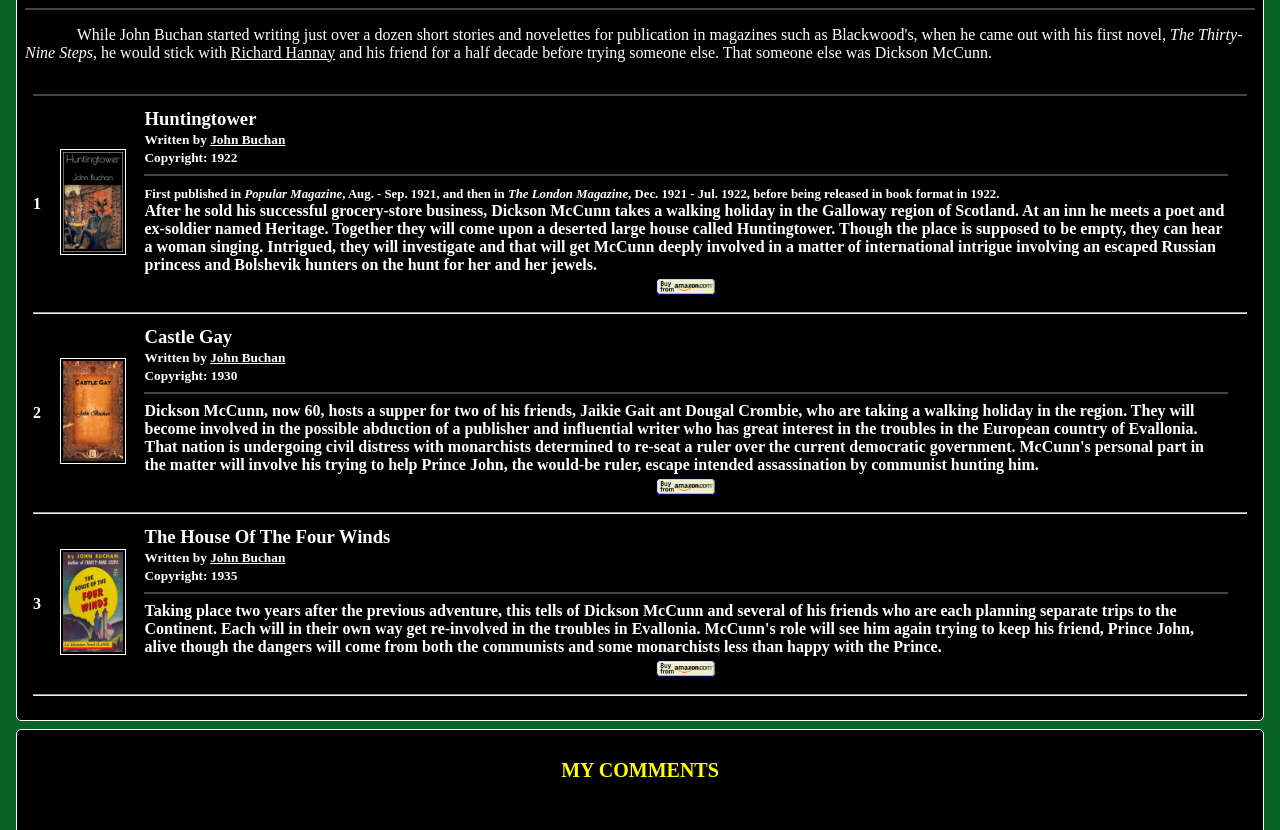Find and indicate the bounding box coordinates of the region you should select to follow the given instruction: "Click on the link 'Richard Hannay'".

[0.18, 0.052, 0.262, 0.073]